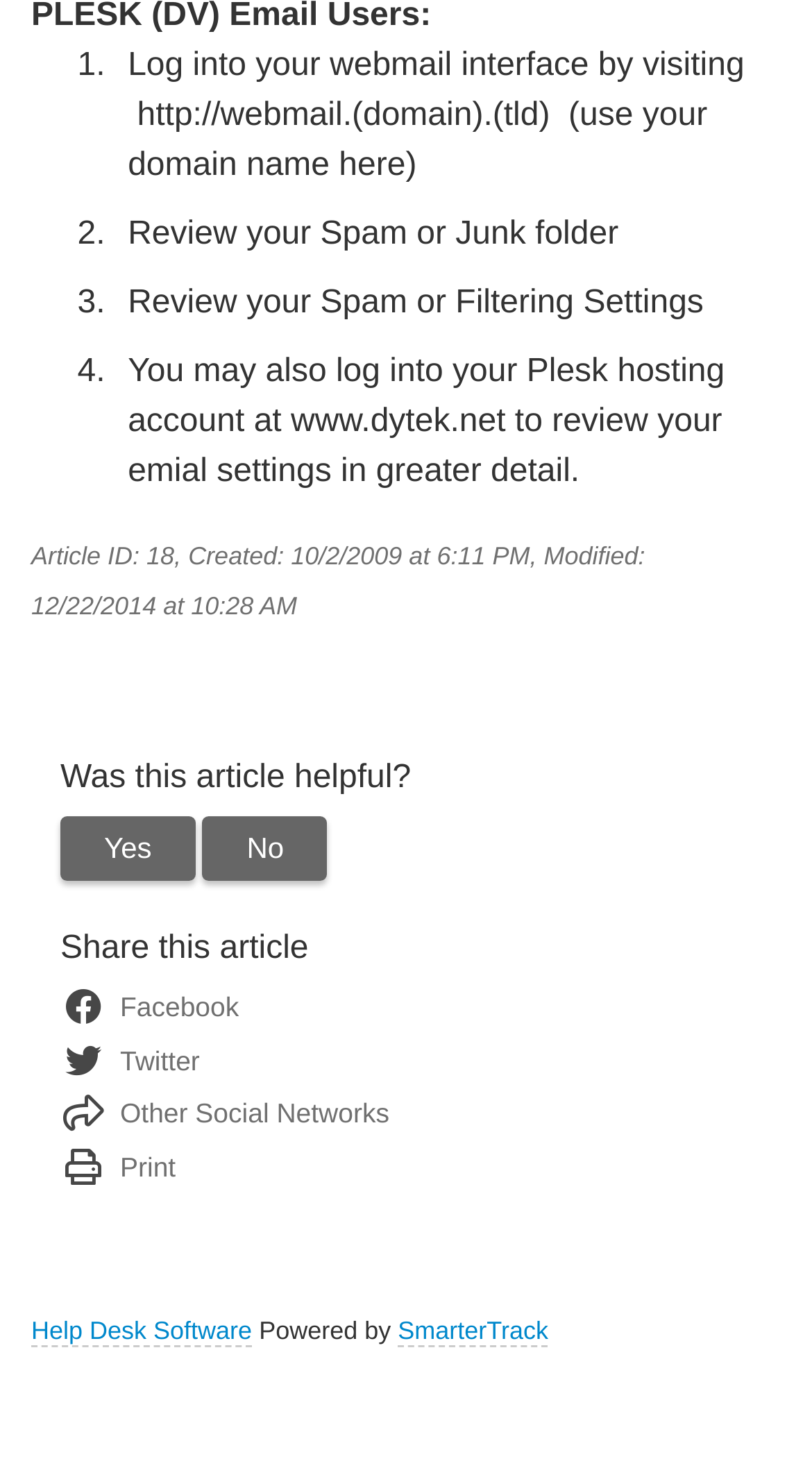Please identify the coordinates of the bounding box that should be clicked to fulfill this instruction: "Click on 'No' to rate the article not helpful".

[0.25, 0.55, 0.404, 0.593]